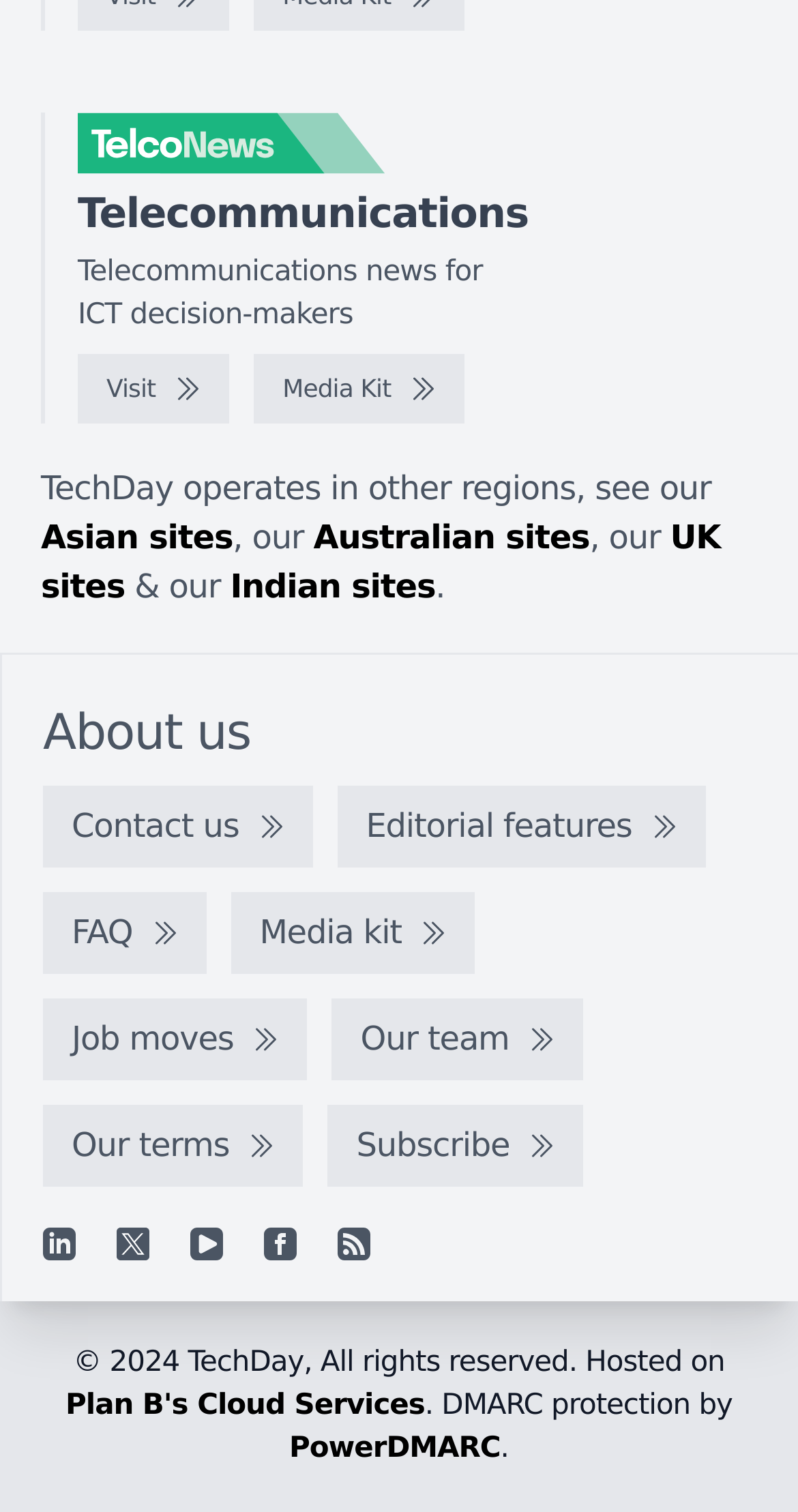Identify the bounding box coordinates of the element that should be clicked to fulfill this task: "Read about the Media Kit". The coordinates should be provided as four float numbers between 0 and 1, i.e., [left, top, right, bottom].

[0.318, 0.235, 0.582, 0.281]